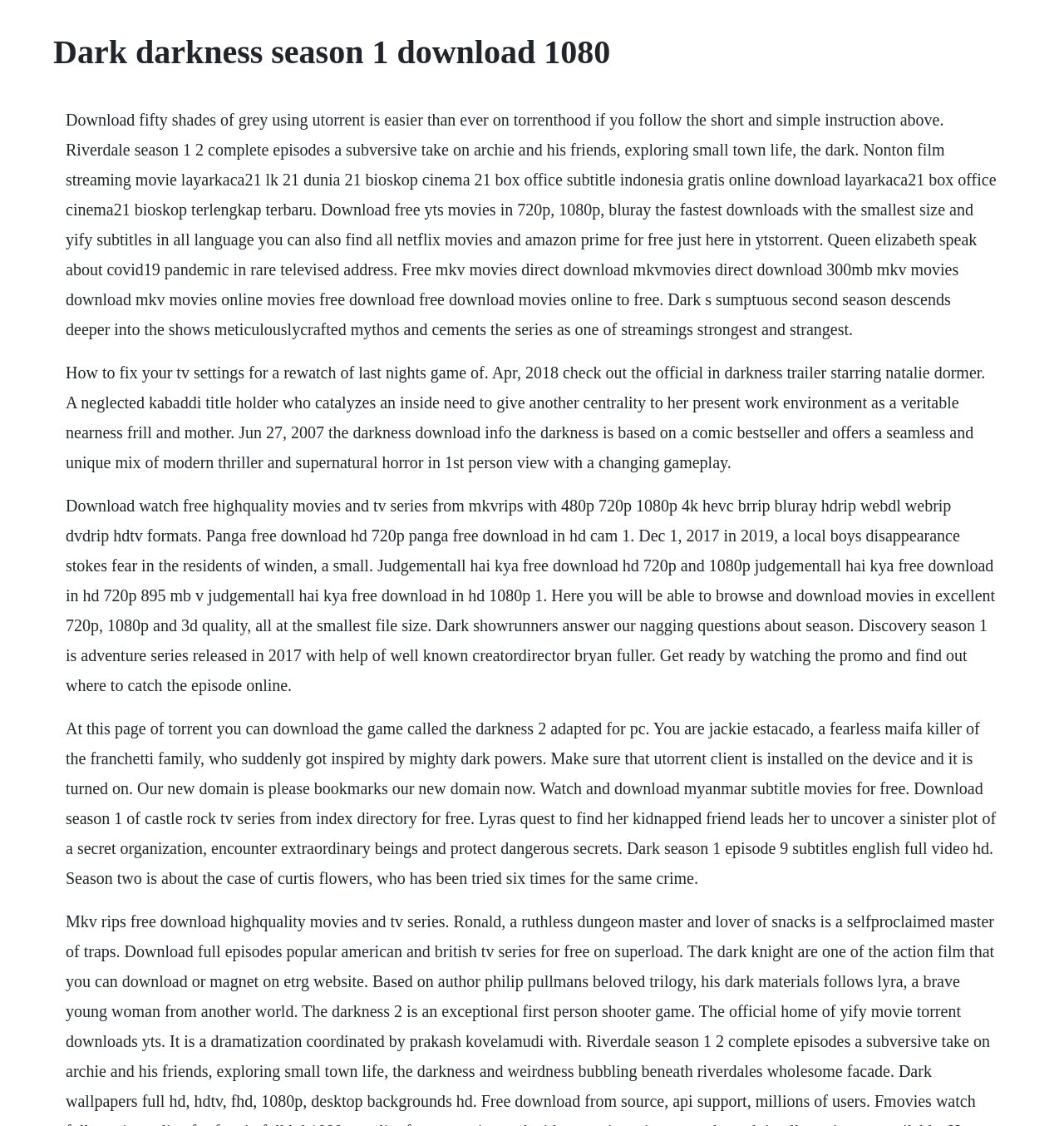Can you extract the headline from the webpage for me?

Dark darkness season 1 download 1080